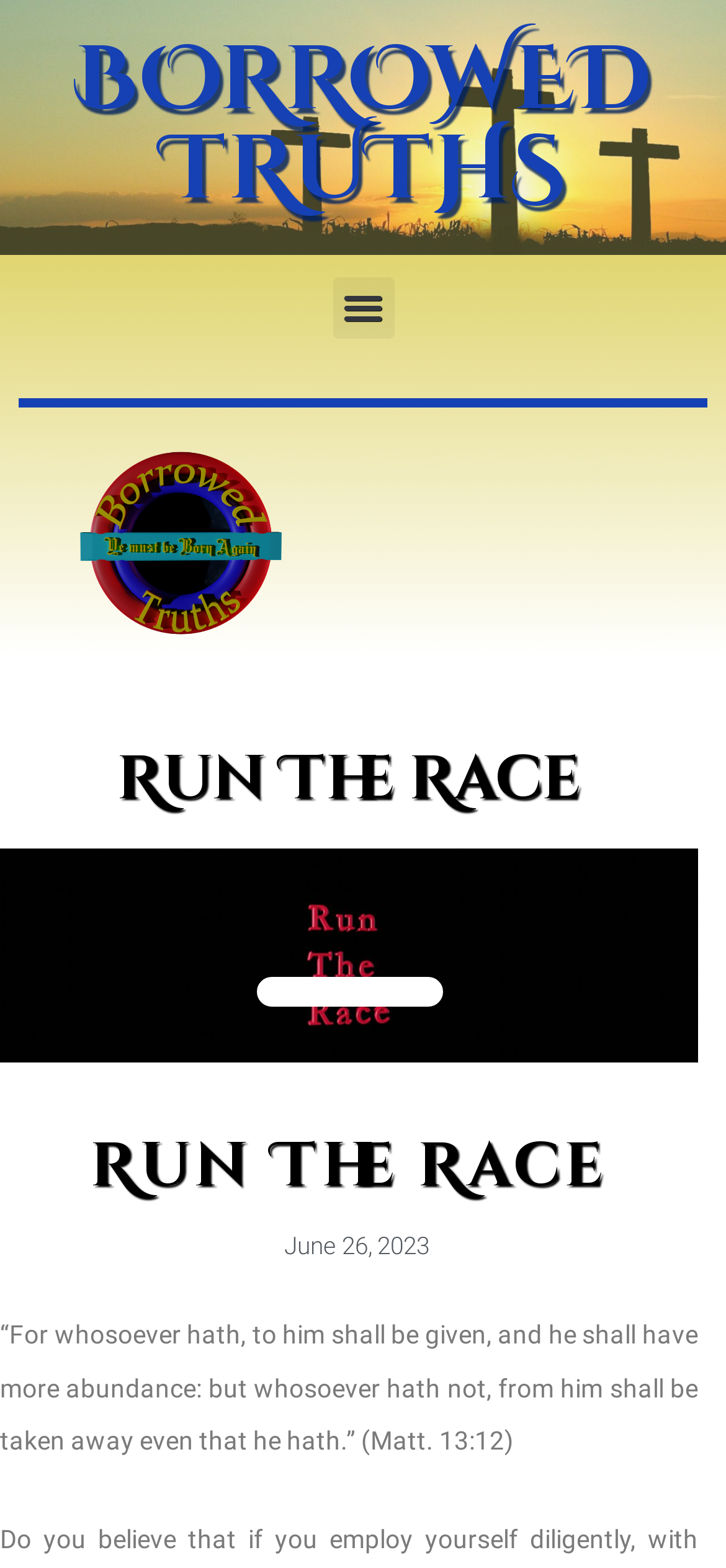Locate the UI element described by alt="Mesothelioma Line" and provide its bounding box coordinates. Use the format (top-left x, top-left y, bottom-right x, bottom-right y) with all values as floating point numbers between 0 and 1.

None